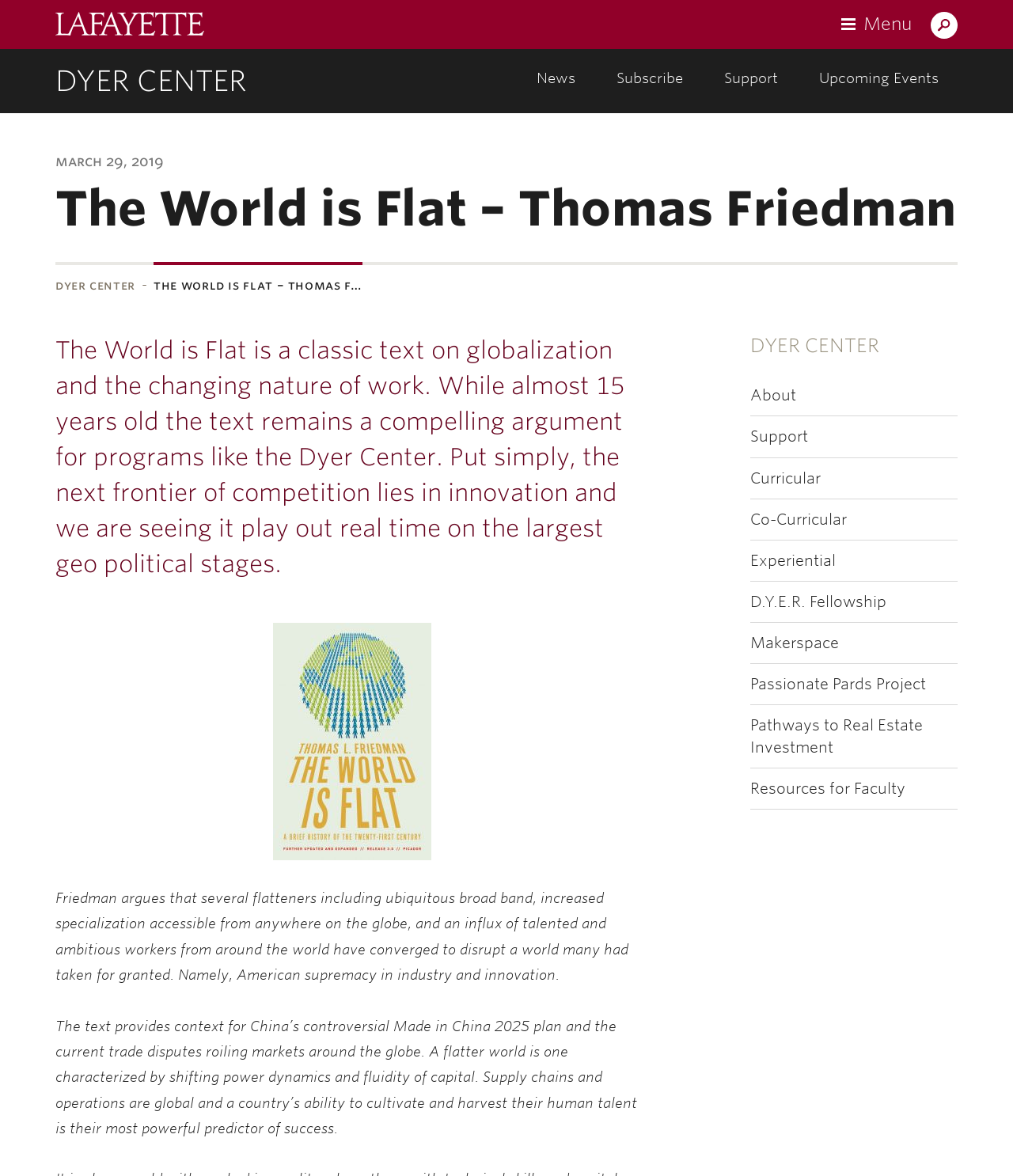Give the bounding box coordinates for this UI element: "Pathways to Real Estate Investment". The coordinates should be four float numbers between 0 and 1, arranged as [left, top, right, bottom].

[0.74, 0.6, 0.945, 0.653]